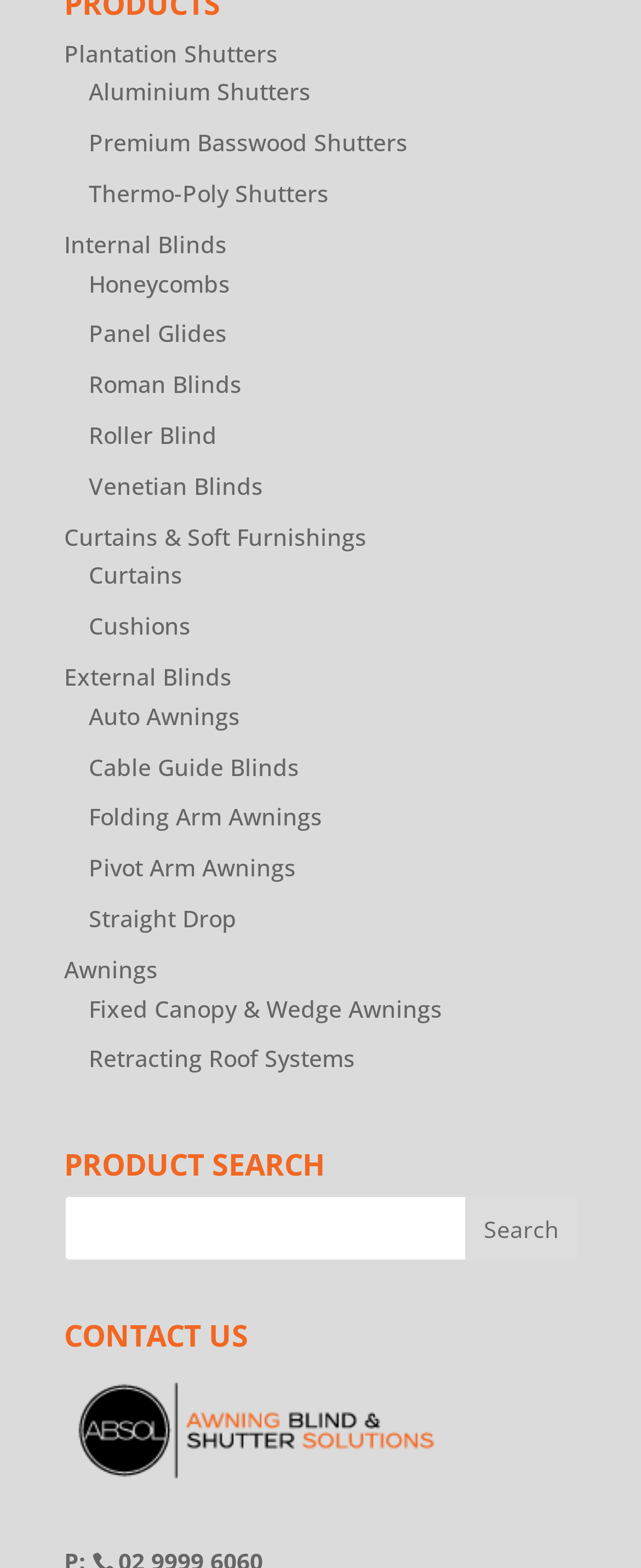Locate the bounding box coordinates of the segment that needs to be clicked to meet this instruction: "Click on Plantation Shutters".

[0.1, 0.024, 0.433, 0.044]